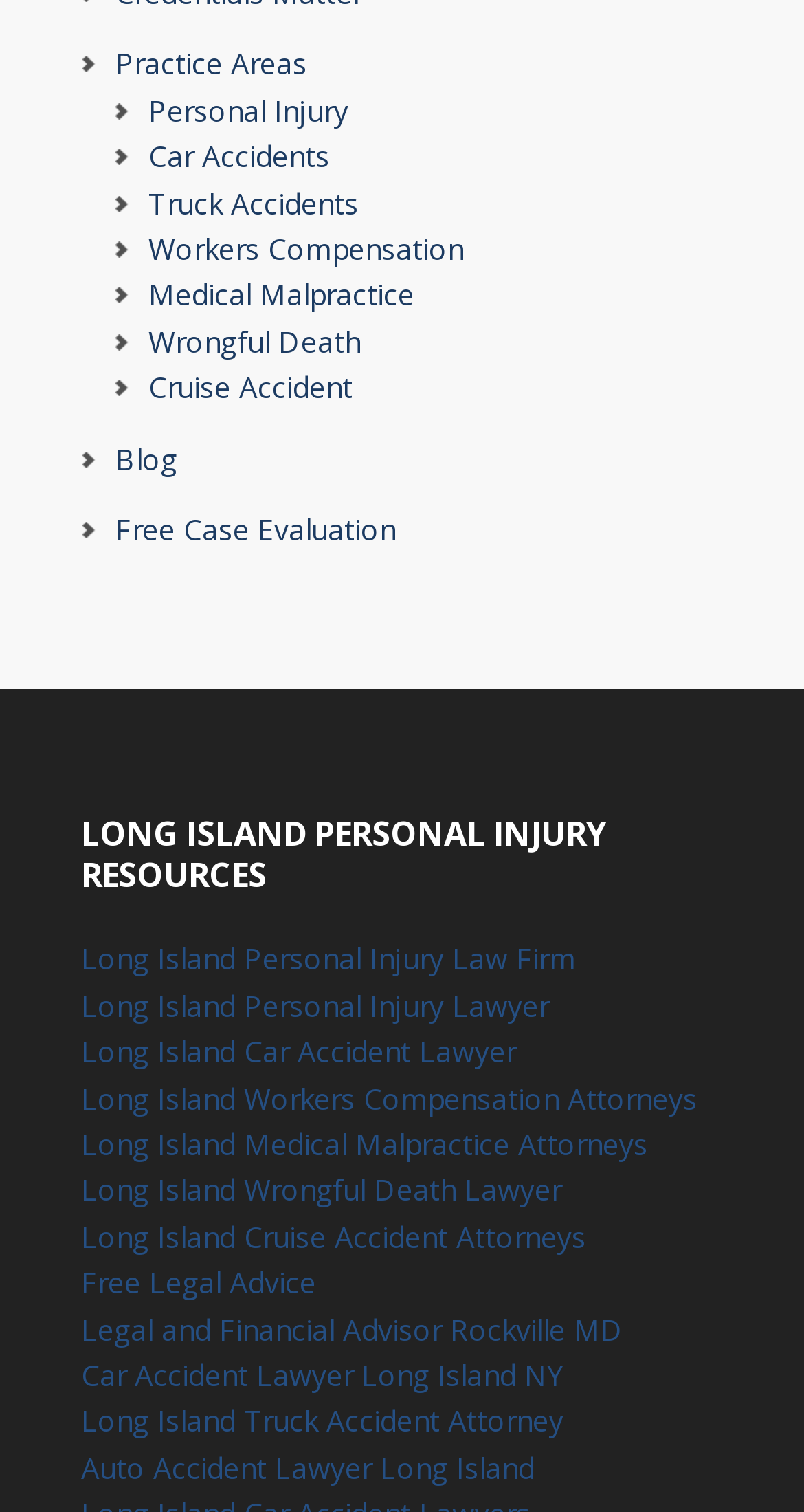By analyzing the image, answer the following question with a detailed response: What is the location mentioned on this webpage?

The location 'Long Island' is mentioned multiple times on the webpage, specifically in links and headings related to personal injury law firms and lawyers.